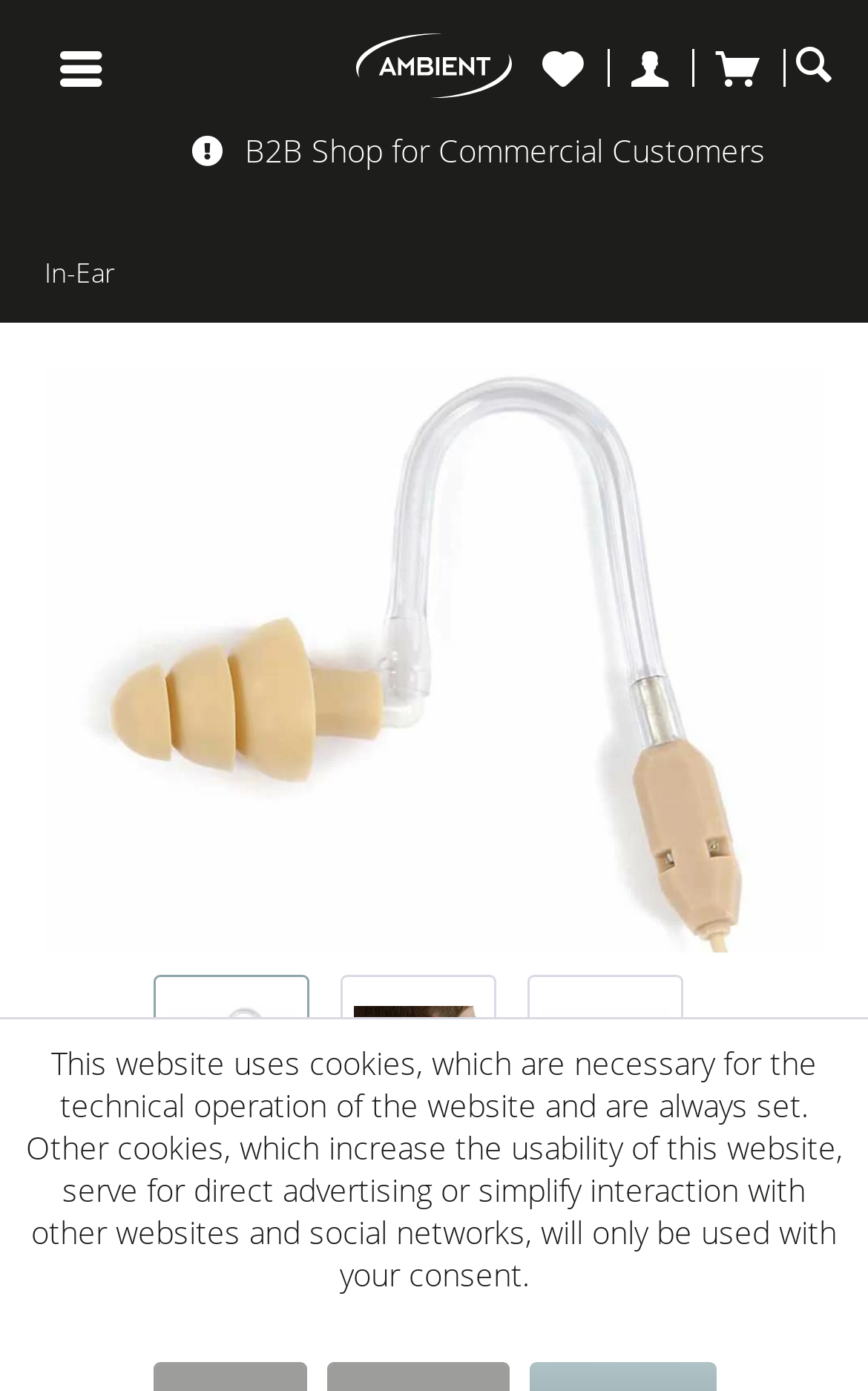Show me the bounding box coordinates of the clickable region to achieve the task as per the instruction: "Switch to homepage".

[0.41, 0.024, 0.59, 0.07]